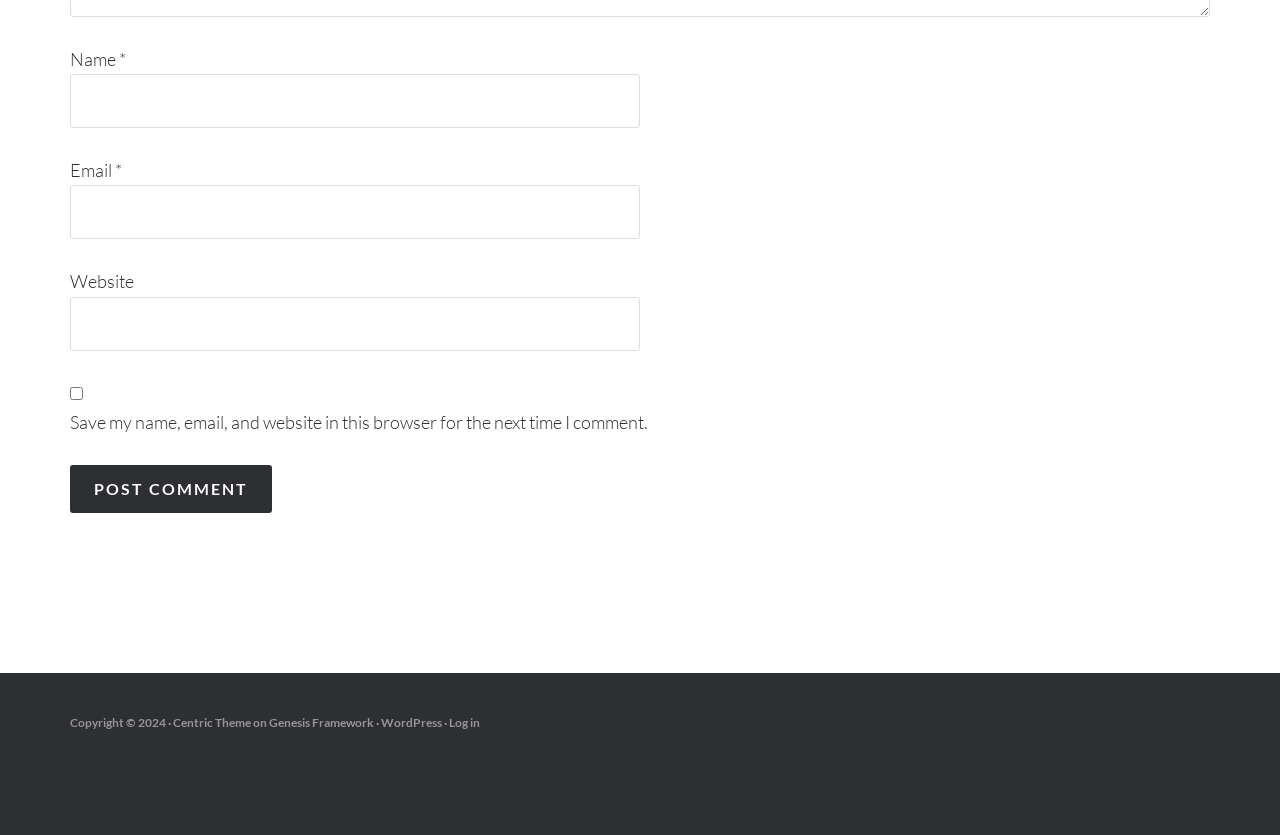What is the website built with?
Kindly offer a comprehensive and detailed response to the question.

The footer of the webpage has a copyright notice and links to 'Centric Theme', 'Genesis Framework', and 'WordPress', suggesting that the website is built using these technologies.